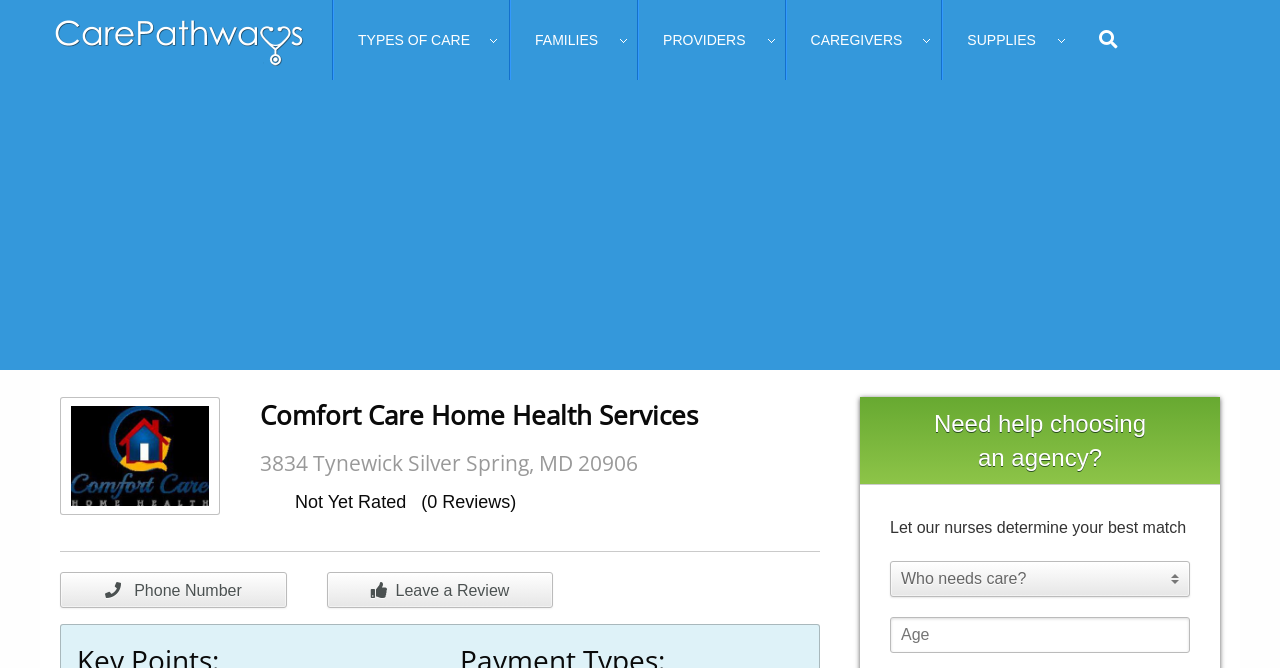Analyze and describe the webpage in a detailed narrative.

The webpage is about Comfort Care Home Health Services, a home care service provider located at 3834 Tynewick in Silver Spring, MD 20906. At the top left, there is a link to the CarePathways Home Page, accompanied by an image with the same name. Below this, there are five links in a row, labeled "TYPES OF CARE", "FAMILIES", "PROVIDERS", "CAREGIVERS", and "SUPPLIES", which are likely navigation links to different sections of the website.

To the right of these links, there is a small icon link with a font awesome icon. Below these links, there is a large advertisement iframe that spans most of the width of the page.

On the right side of the page, there is a section with a heading "Need help choosing an agency?" followed by a paragraph of text "Let our nurses determine your best match". Below this, there is a combobox and a textbox, likely for users to input their information.

At the top right, there is the company logo for Comfort Care Home Health Services. Below the logo, there are two headings, one with the company name and the other with the address. Next to the address, there is a rating section with a "Not Yet Rated" label and a link to leave a review. There is also a phone number link with a font awesome icon.

Overall, the webpage appears to be a service provider's website, with links to different sections, a prominent advertisement, and a section for users to get help choosing an agency.